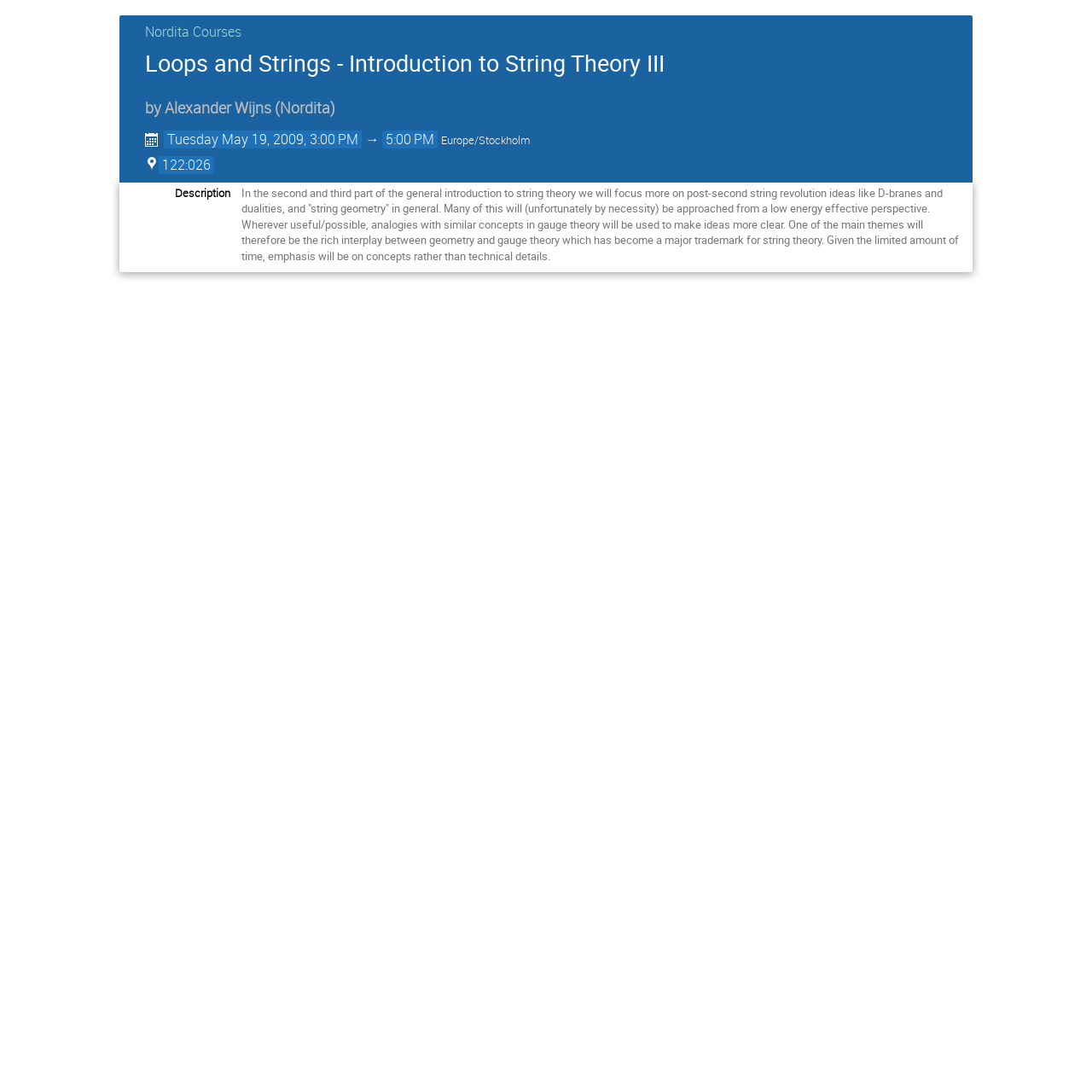What is the location of the event?
Please look at the screenshot and answer in one word or a short phrase.

Europe/Stockholm